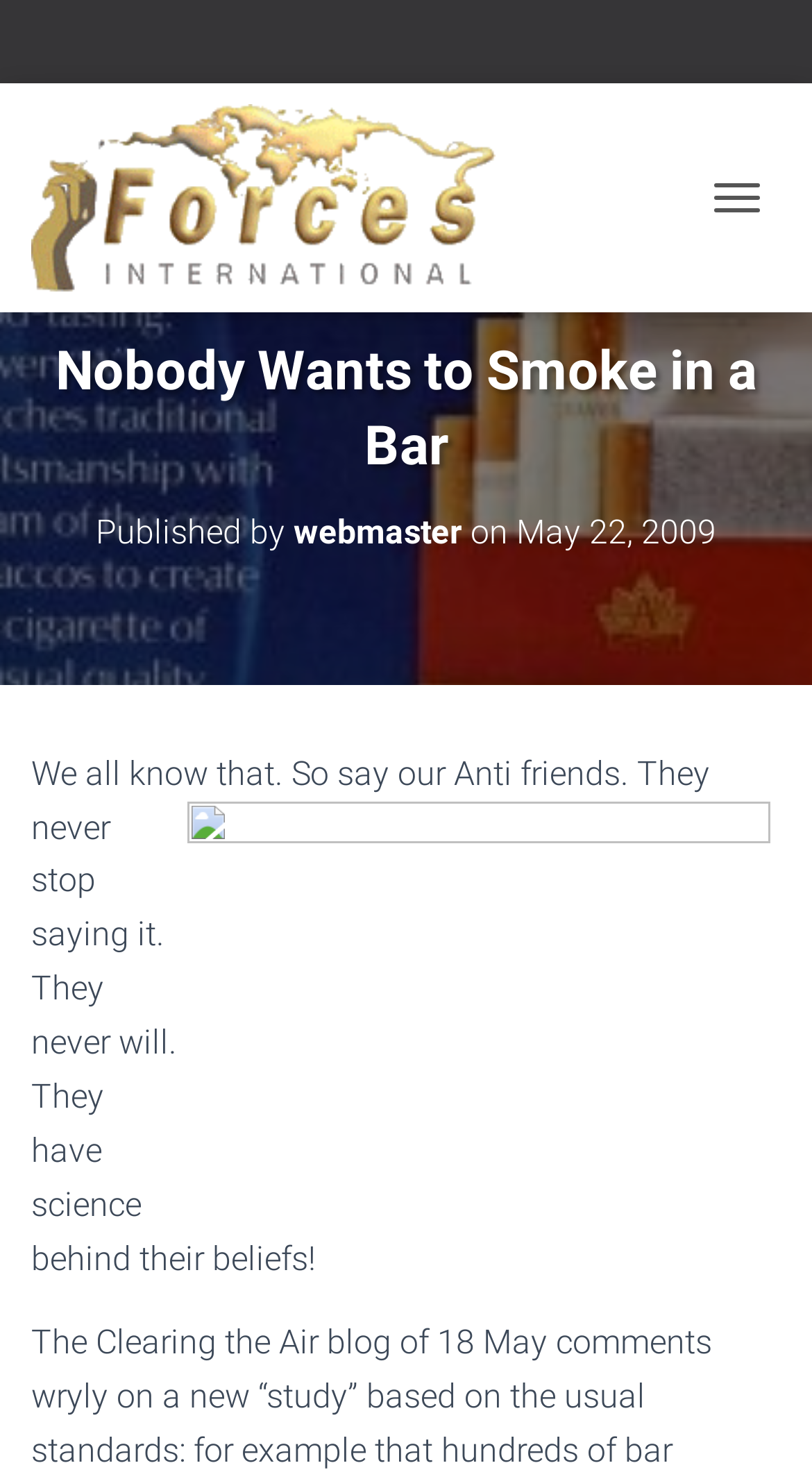Can you find the bounding box coordinates for the UI element given this description: "parent_node: TOGGLE NAVIGATION"? Provide the coordinates as four float numbers between 0 and 1: [left, top, right, bottom].

[0.833, 0.843, 0.962, 0.914]